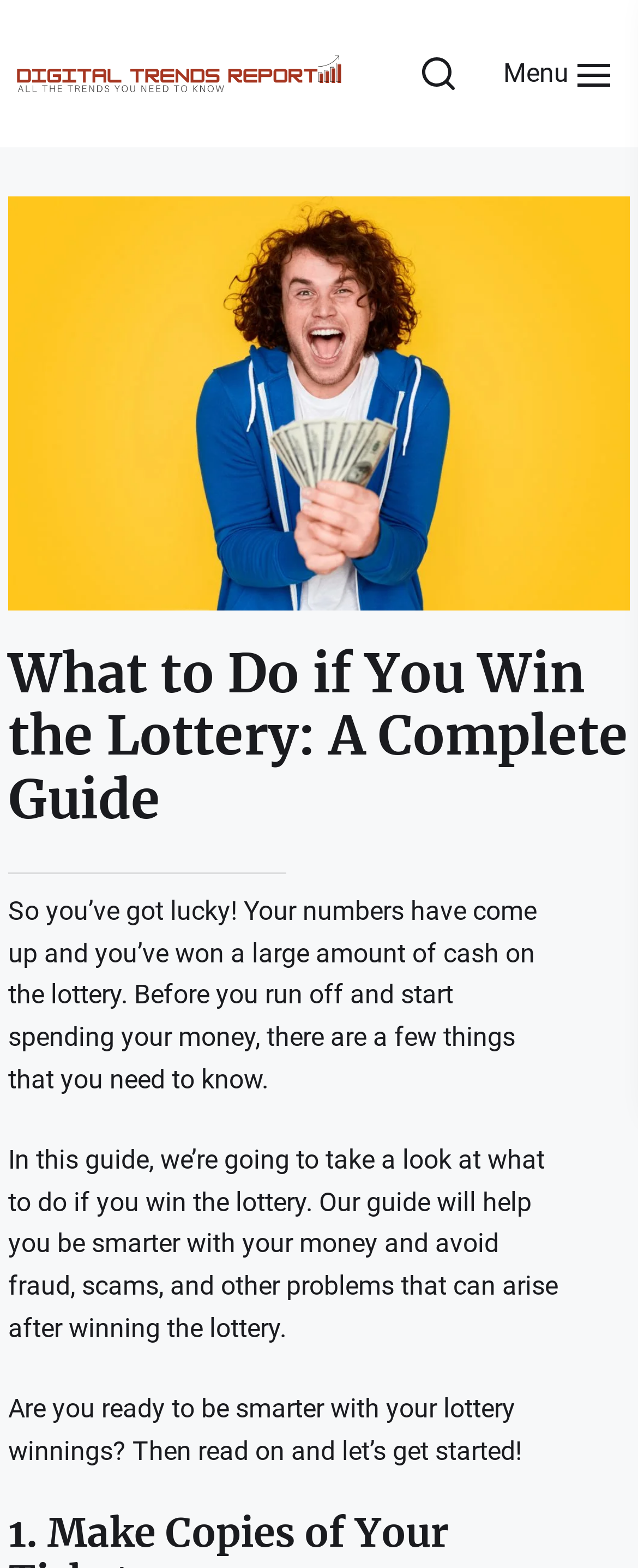Provide a short answer using a single word or phrase for the following question: 
What kind of problems can lottery winners face?

Fraud, scams, and others